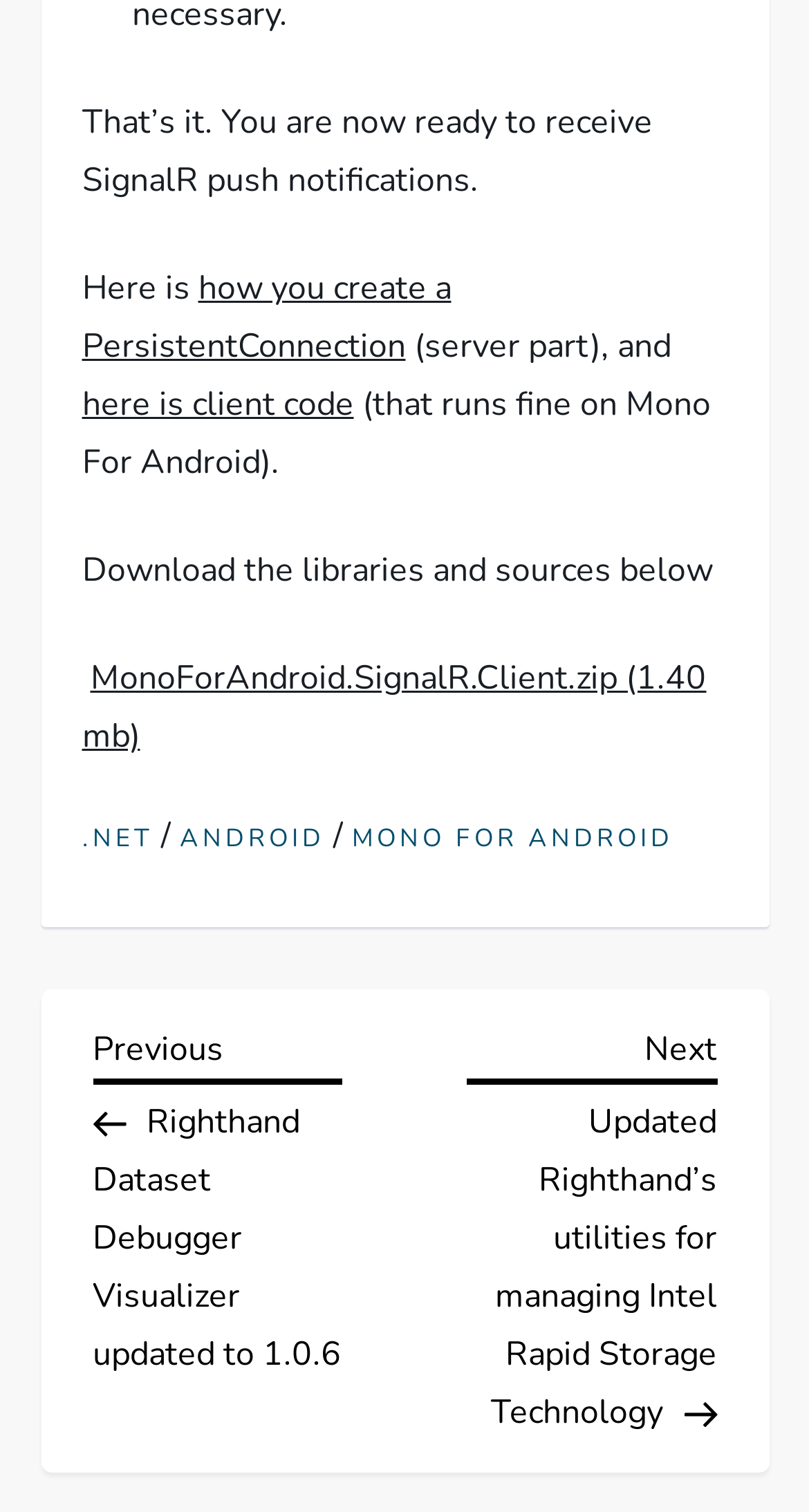Using the provided description how you create a PersistentConnection, find the bounding box coordinates for the UI element. Provide the coordinates in (top-left x, top-left y, bottom-right x, bottom-right y) format, ensuring all values are between 0 and 1.

[0.101, 0.176, 0.558, 0.244]